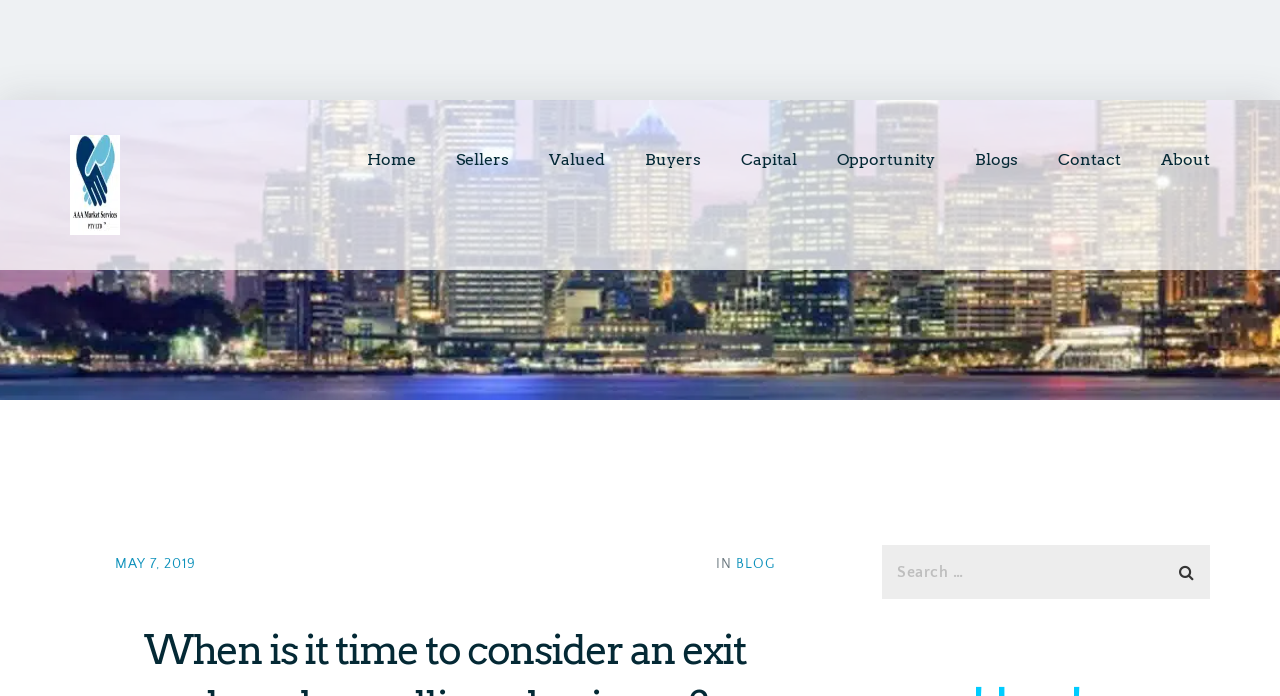Using the provided description: "May 7, 2019", find the bounding box coordinates of the corresponding UI element. The output should be four float numbers between 0 and 1, in the format [left, top, right, bottom].

[0.09, 0.8, 0.153, 0.822]